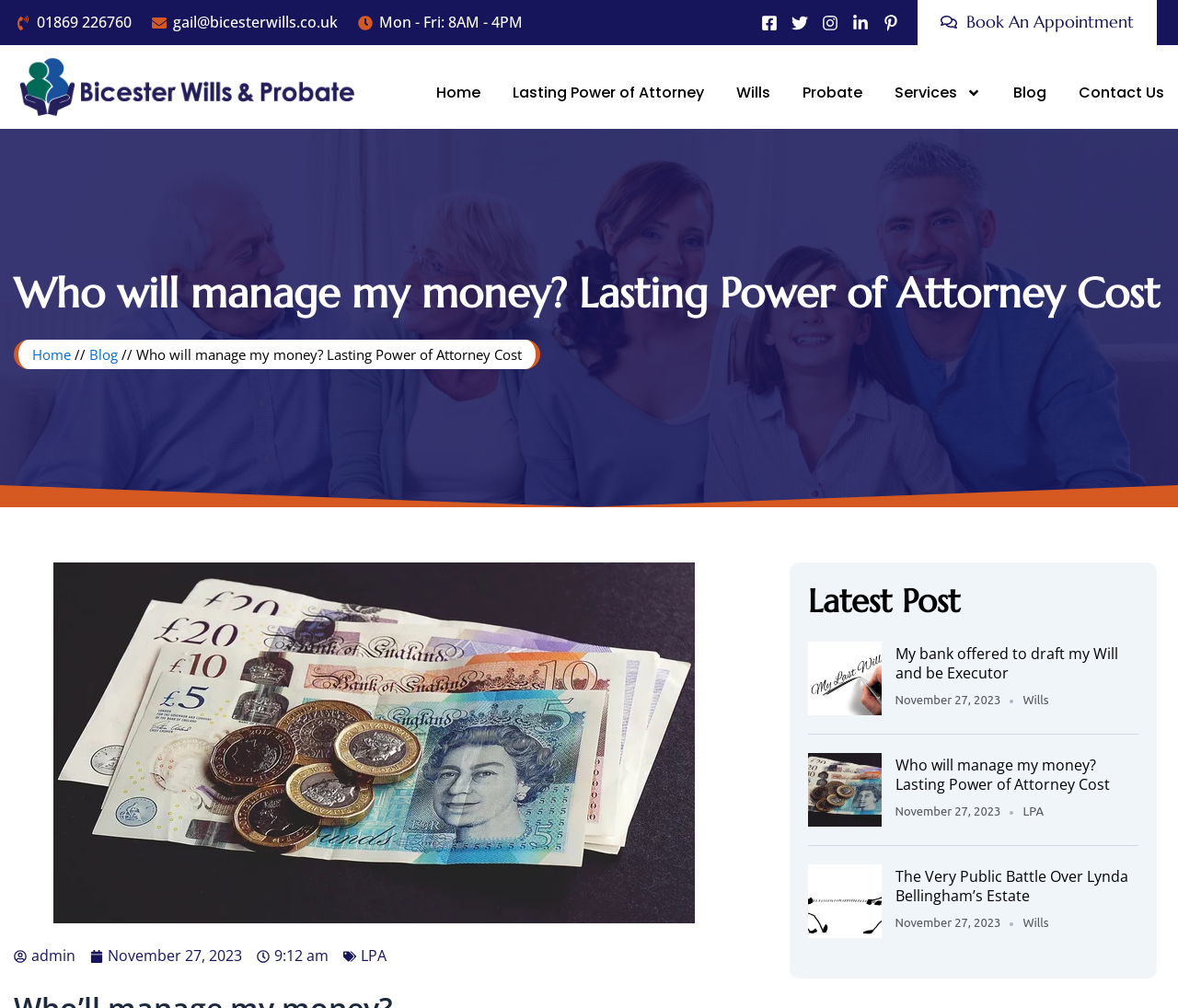Please locate the clickable area by providing the bounding box coordinates to follow this instruction: "Book an appointment".

[0.779, 0.0, 0.982, 0.045]